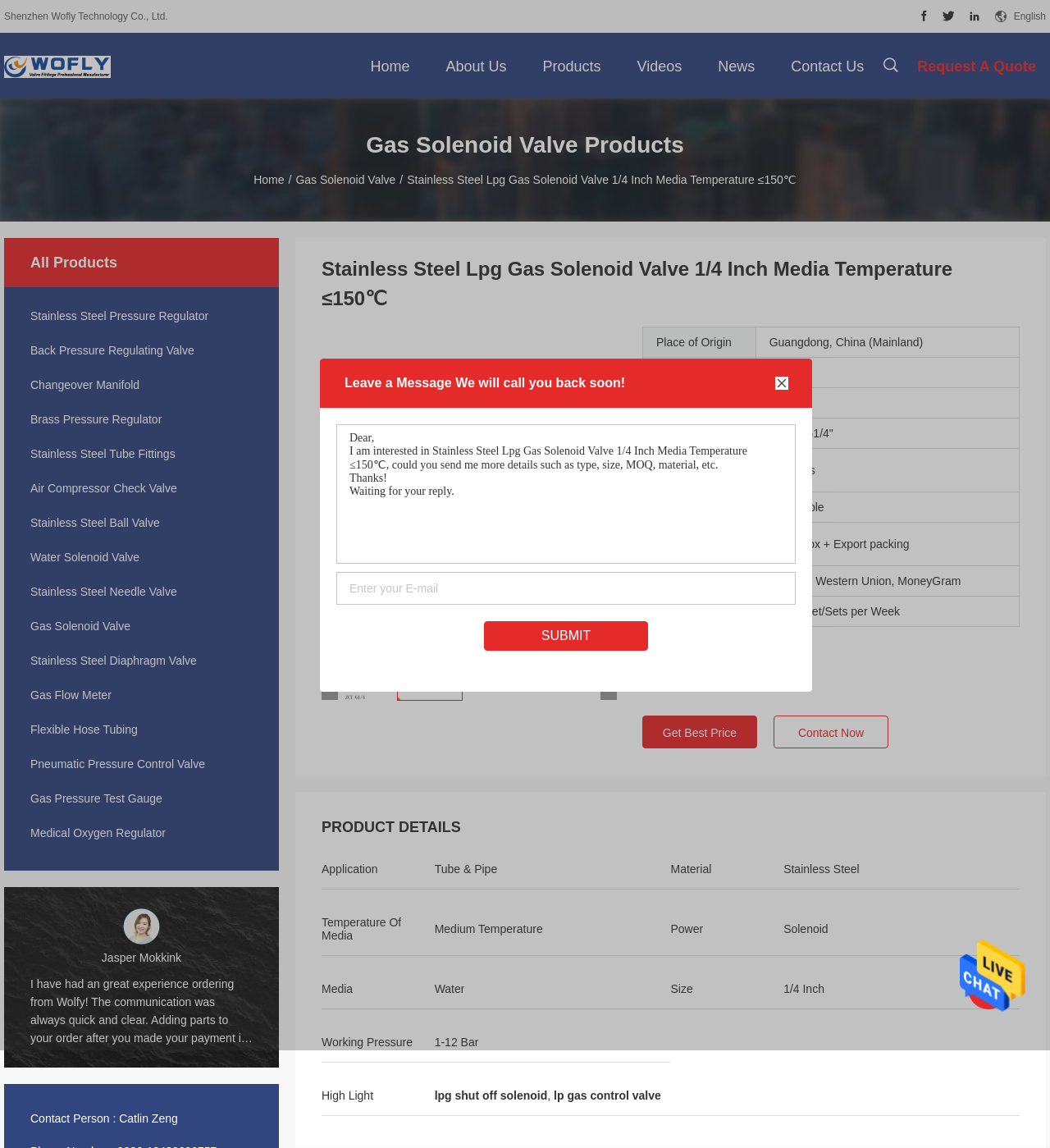Illustrate the webpage thoroughly, mentioning all important details.

This webpage is about a product, specifically a Stainless Steel Lpg Gas Solenoid Valve with a 1/4 inch media temperature of ≤150℃. At the top of the page, there is a navigation menu with links to "Home", "About Us", "Products", "Videos", "News", and "Contact Us". Below the navigation menu, there is a section with the company's name, "Shenzhen Wofly Technology Co., Ltd.", and a few social media links.

On the left side of the page, there is a list of product categories, including "Stainless Steel Pressure Regulator", "Back Pressure Regulating Valve", and "Gas Solenoid Valve", among others. Each category has a link to a corresponding page.

In the main content area, there is a heading with the product name, followed by two images of the product. Below the images, there is a table with product specifications.

On the right side of the page, there is a contact form with a heading "Leave a Message" and a text box to enter an inquiry. There is also a "SUBMIT" button and a section with customer reviews.

At the bottom of the page, there is a section with the company's contact information, including a contact person's name and email address.